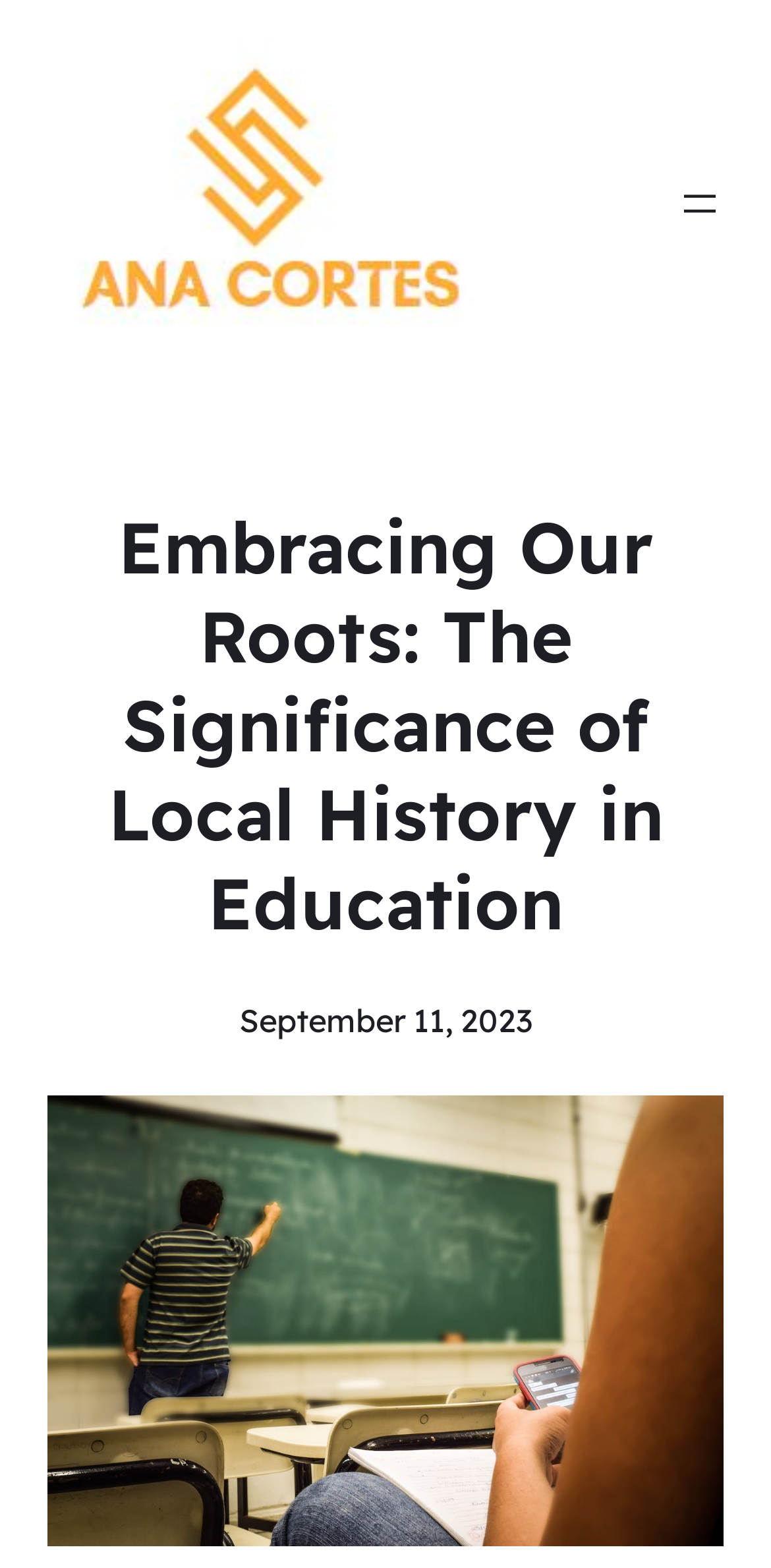Please identify the webpage's heading and generate its text content.

Embracing Our Roots: The Significance of Local History in Education